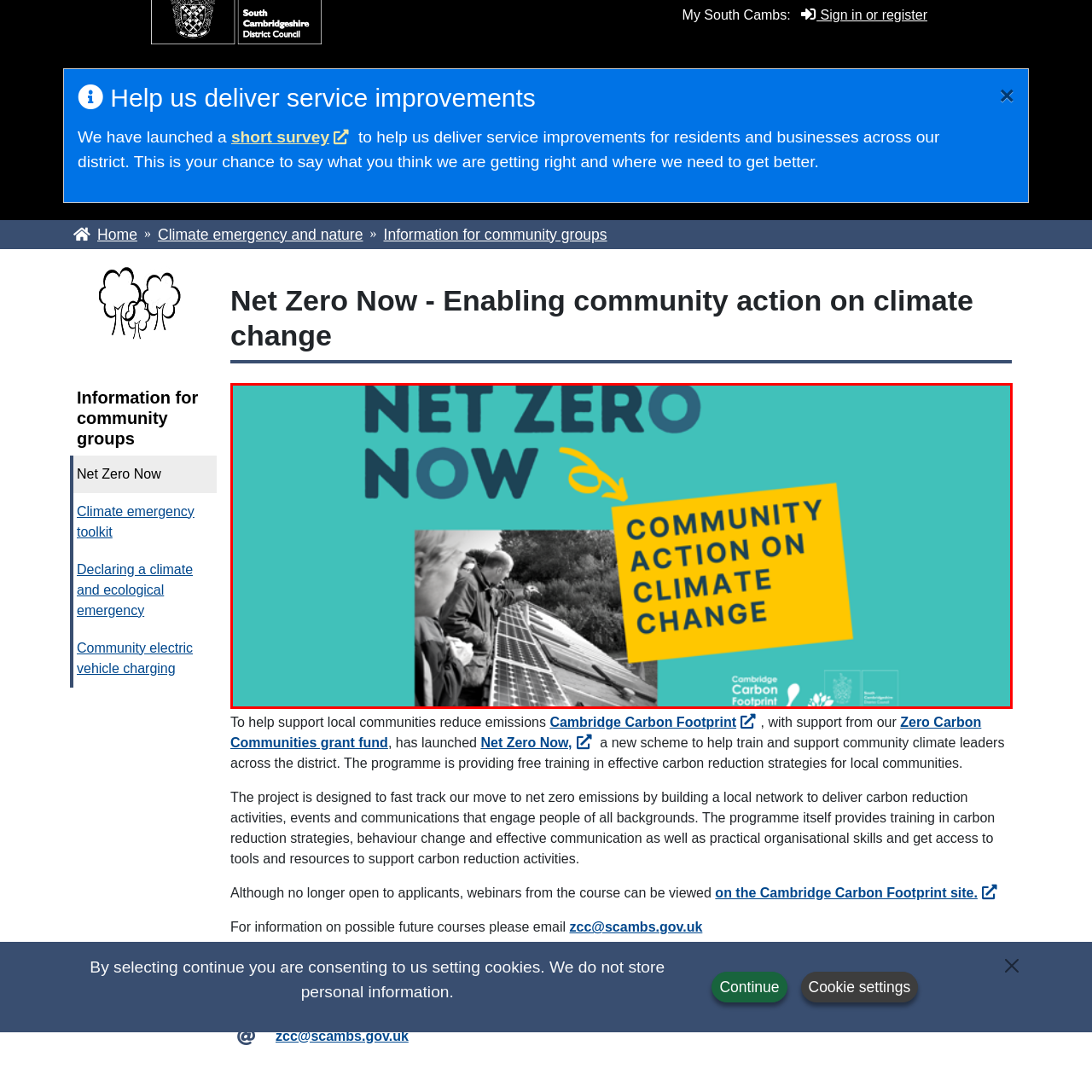Direct your attention to the image within the red boundary, What is the theme of the community action?
 Respond with a single word or phrase.

Climate Change